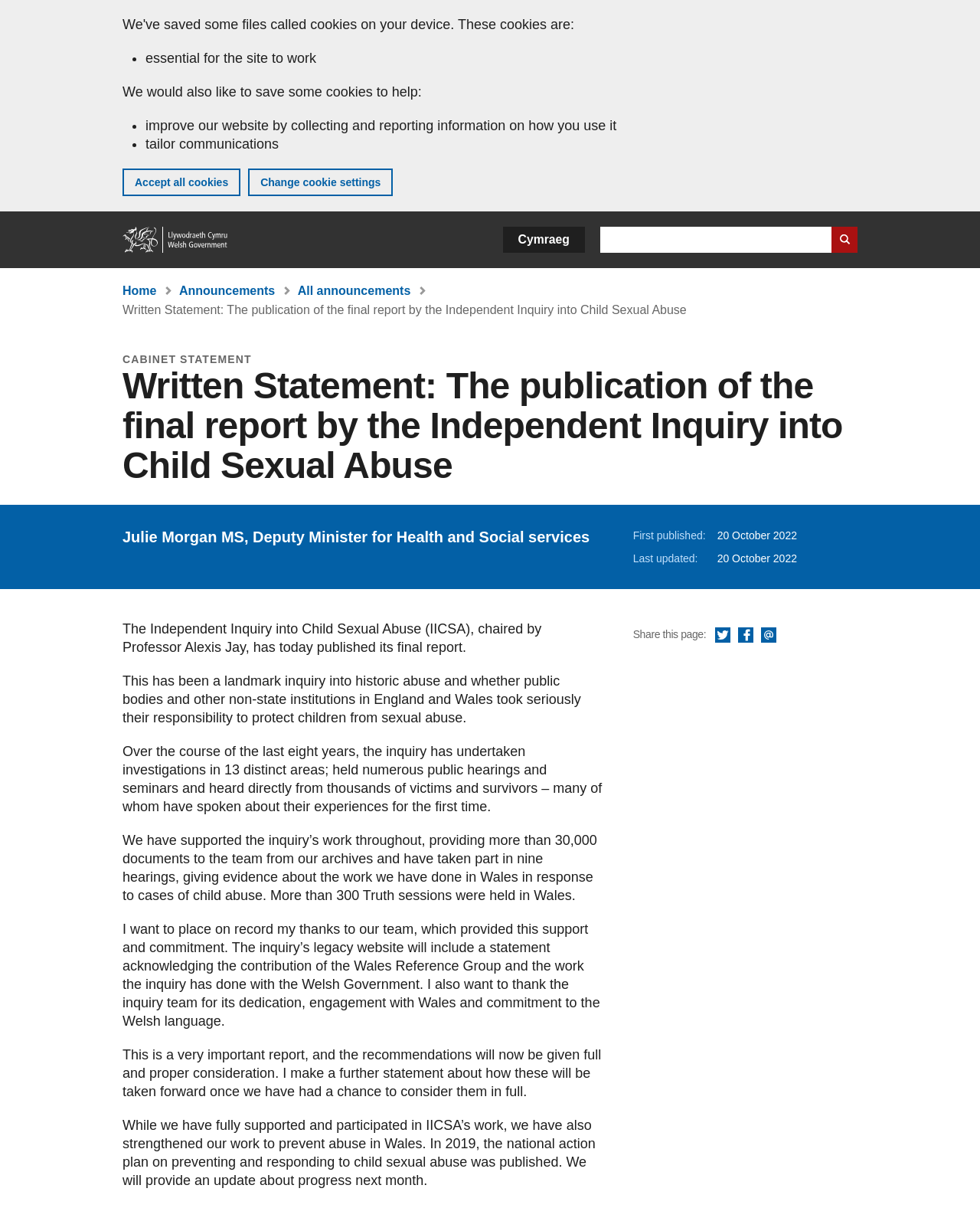Find the bounding box coordinates for the area that should be clicked to accomplish the instruction: "Go to Announcements".

[0.183, 0.235, 0.281, 0.246]